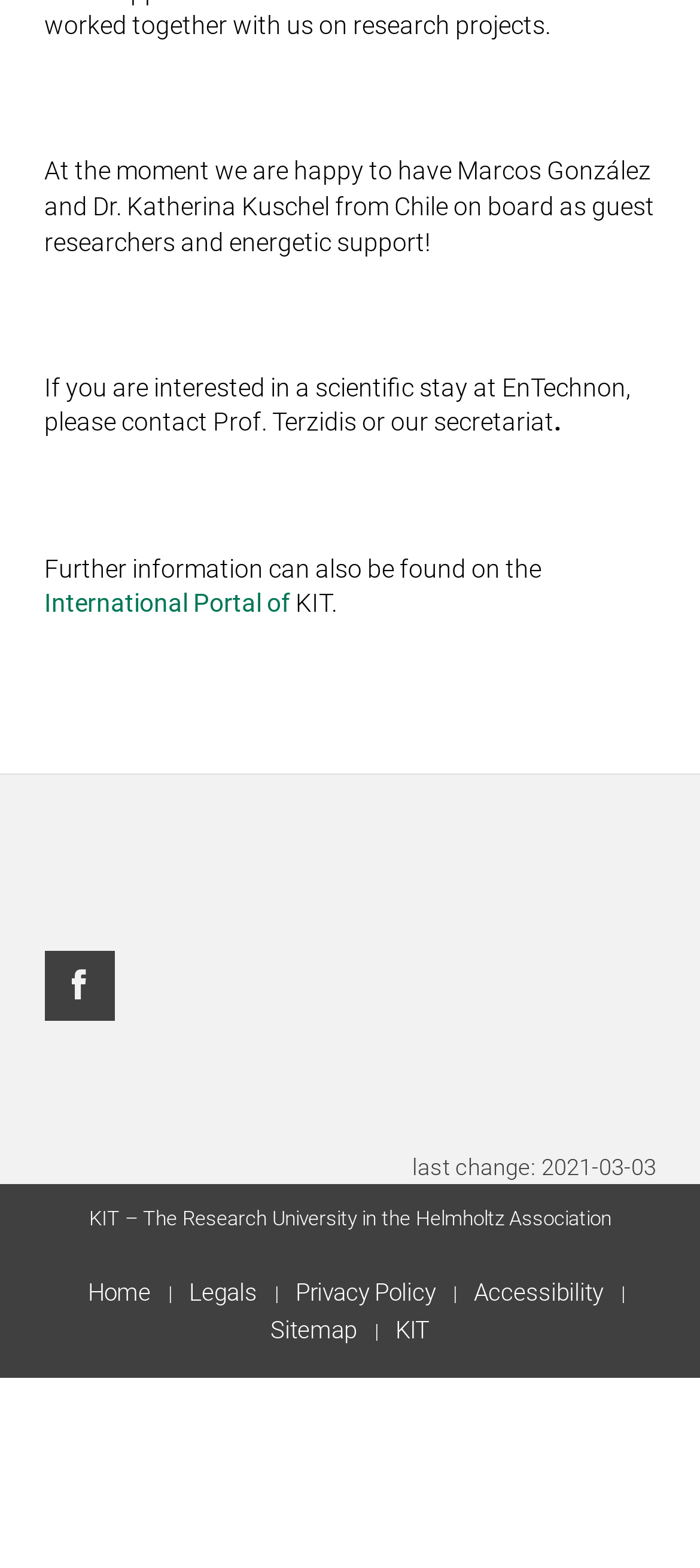Respond to the question below with a single word or phrase:
How many guest researchers are mentioned?

2